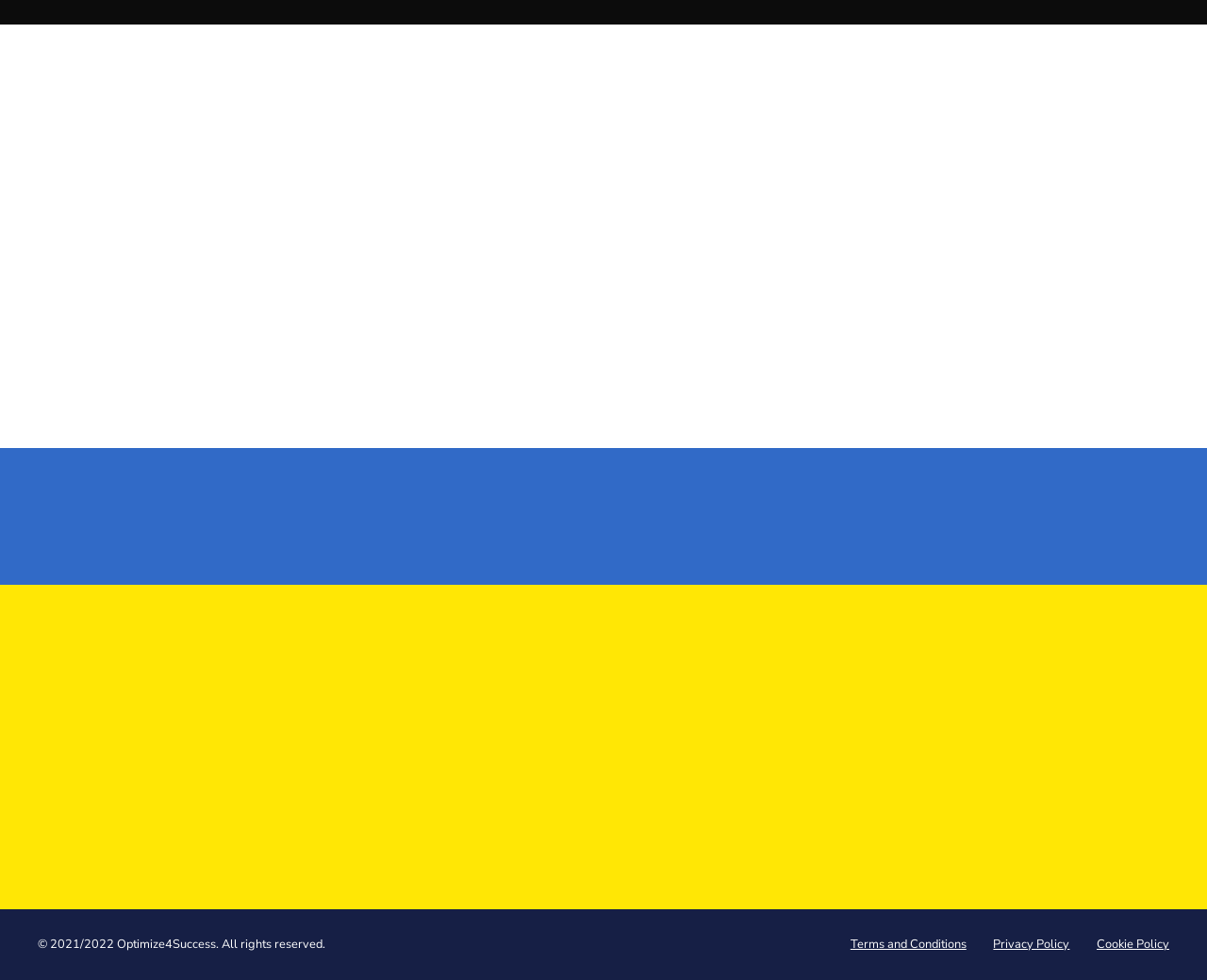Please identify the bounding box coordinates of the element that needs to be clicked to perform the following instruction: "Click the 'About O4S' link".

[0.031, 0.727, 0.089, 0.746]